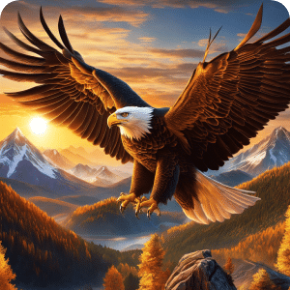Respond with a single word or short phrase to the following question: 
What is the symbolic representation of the eagle in the image?

Freedom and achievement